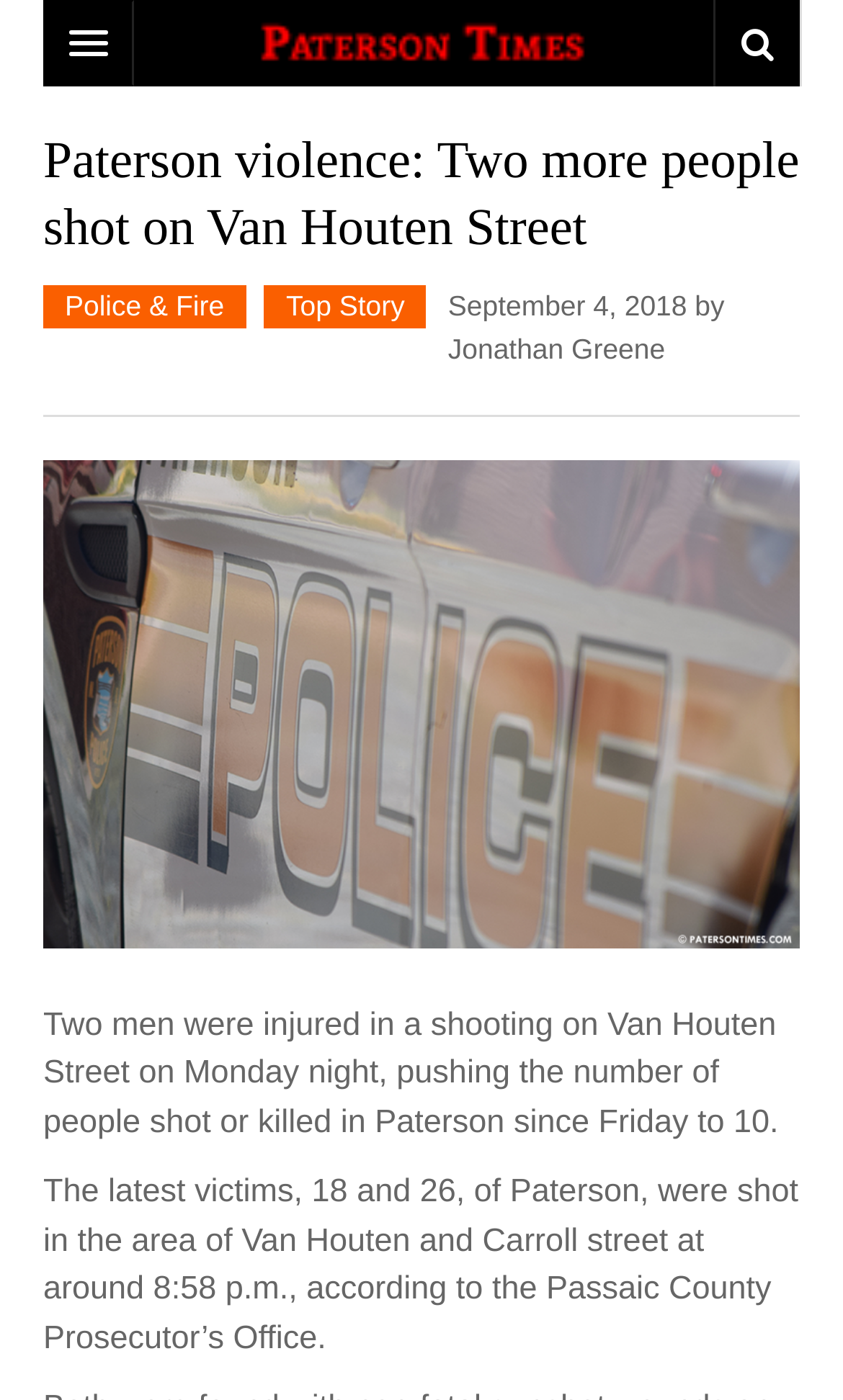Can you find the bounding box coordinates for the element to click on to achieve the instruction: "Read CRIME news"?

[0.054, 0.252, 0.951, 0.315]